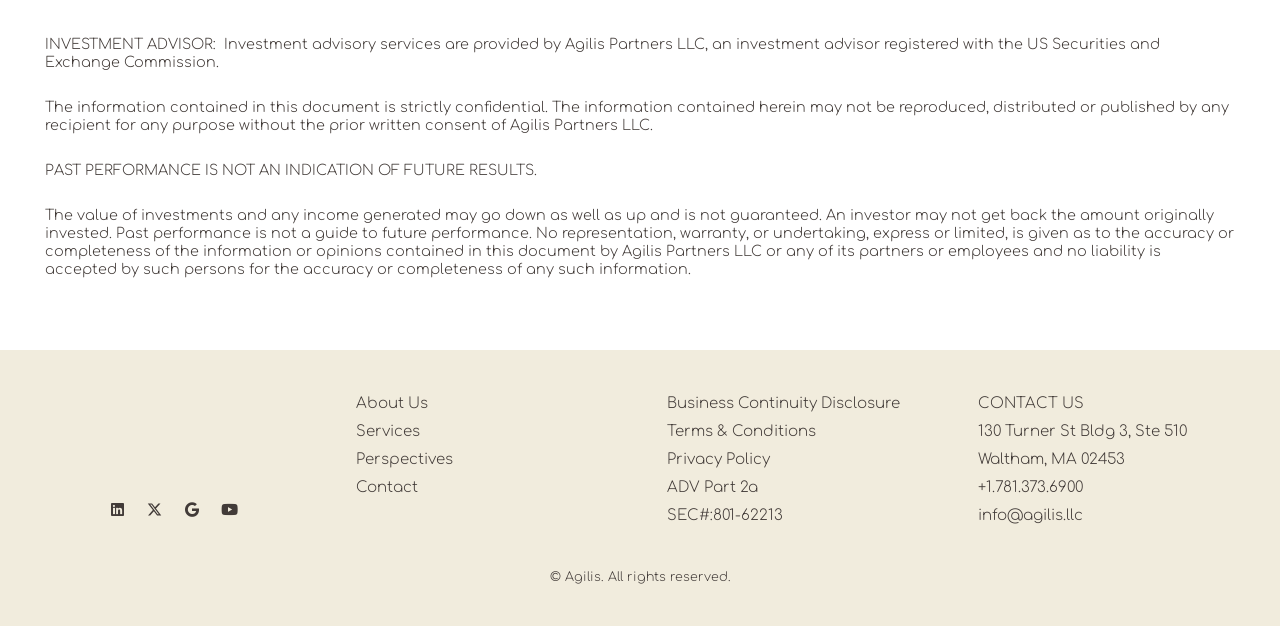Using the webpage screenshot and the element description ADV Part 2a, determine the bounding box coordinates. Specify the coordinates in the format (top-left x, top-left y, bottom-right x, bottom-right y) with values ranging from 0 to 1.

[0.521, 0.765, 0.592, 0.793]